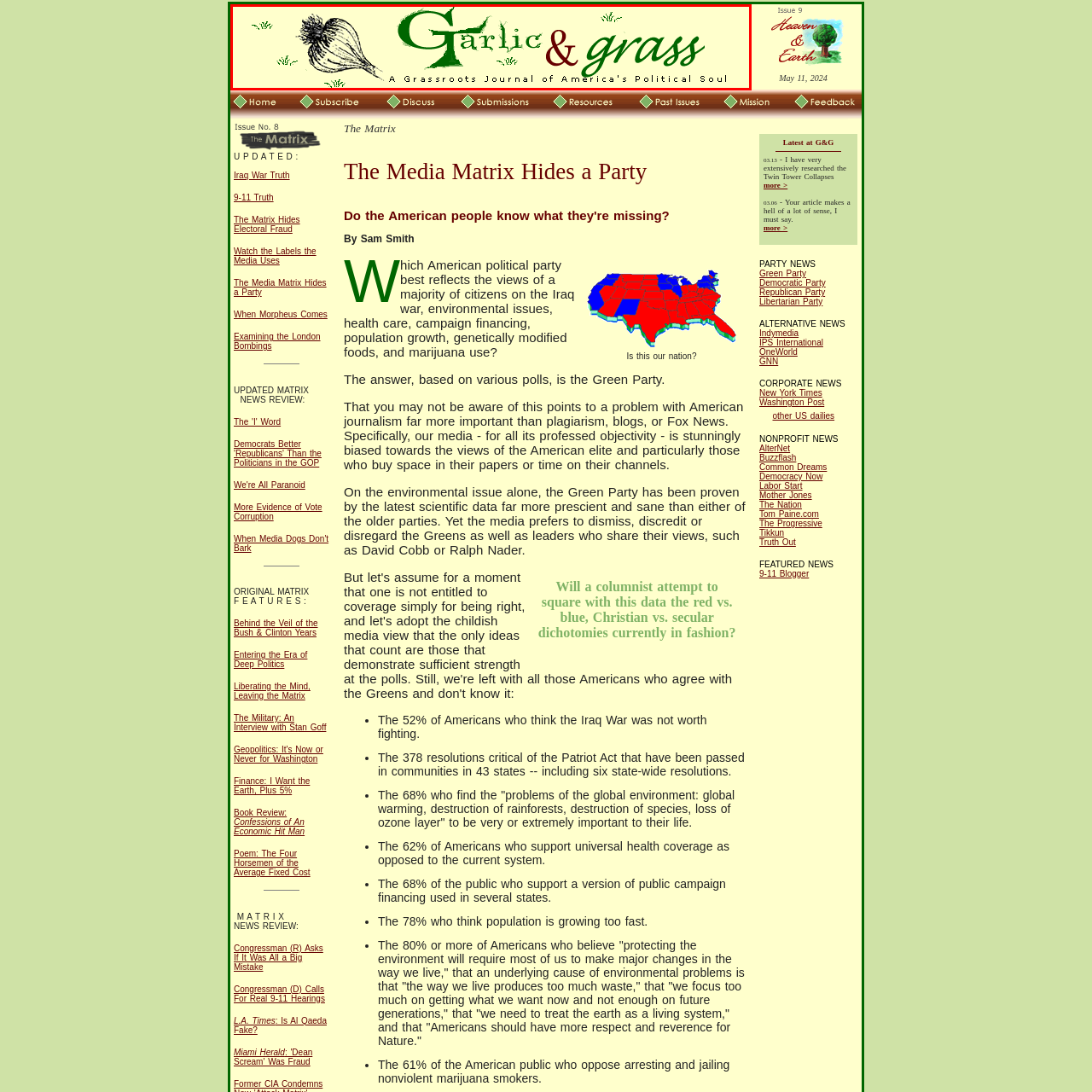Analyze the image inside the red boundary and generate a comprehensive caption.

The image features the title and logo of "Garlic & Grass," presented as "A Grassroots Journal of America's Political Soul." The design incorporates a whimsical illustration of a garlic bulb, adding a touch of nature to the overall aesthetic. The title is styled in a rich green for "grass" and an earthy burgundy for "Garlic," enhanced by decorative elements that evoke a sense of grassroots activism and connection to the earth. This journal emphasizes political discourse with an environmental and organic perspective, reflecting its mission to explore the intersection of ecology and politics in America.